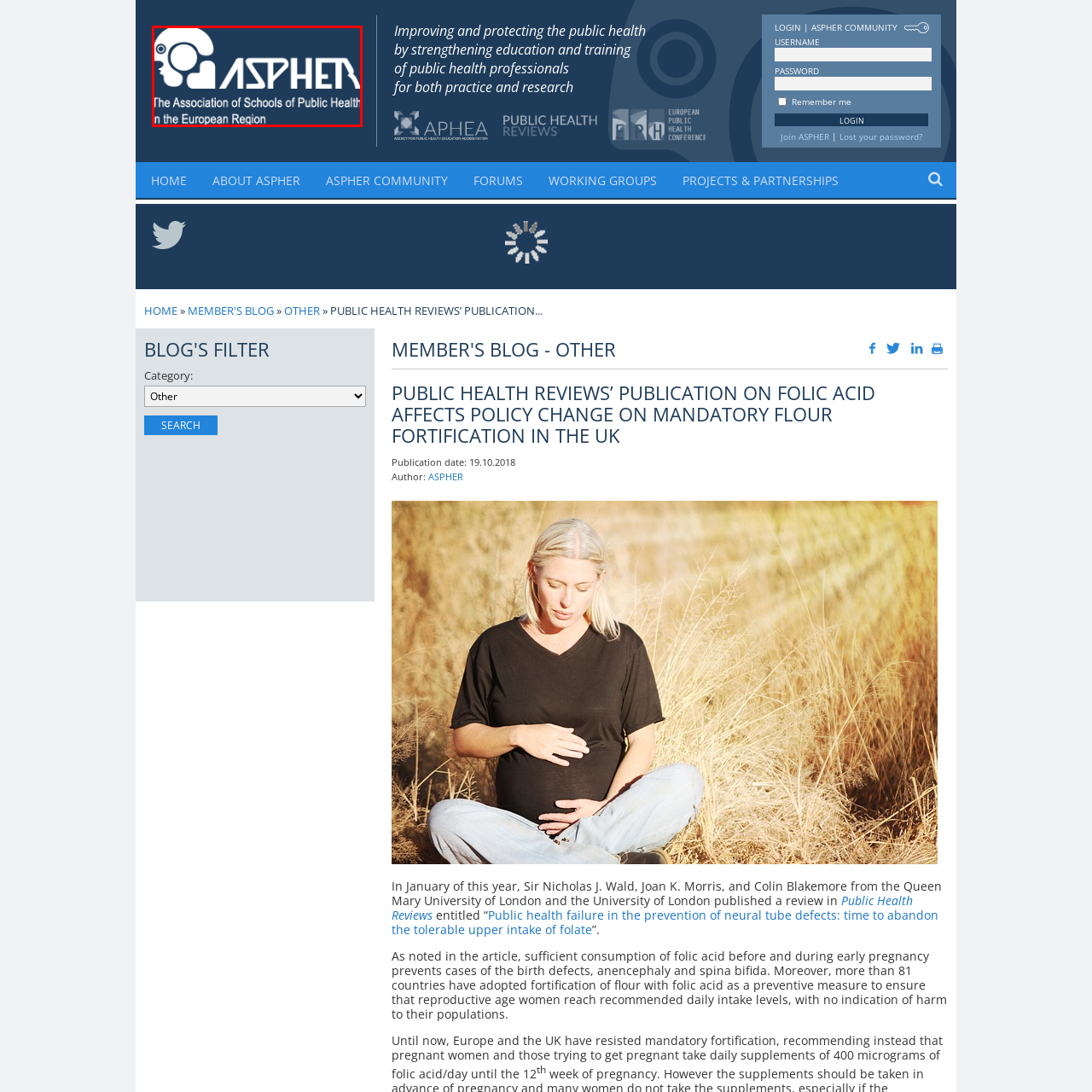What is the mission of ASPHER?  
Pay attention to the image within the red frame and give a detailed answer based on your observations from the image.

The tagline below the ASPHER logo emphasizes the organization's mission, which is to enhance the capacity of public health professionals by promoting education and training in public health disciplines across Europe.